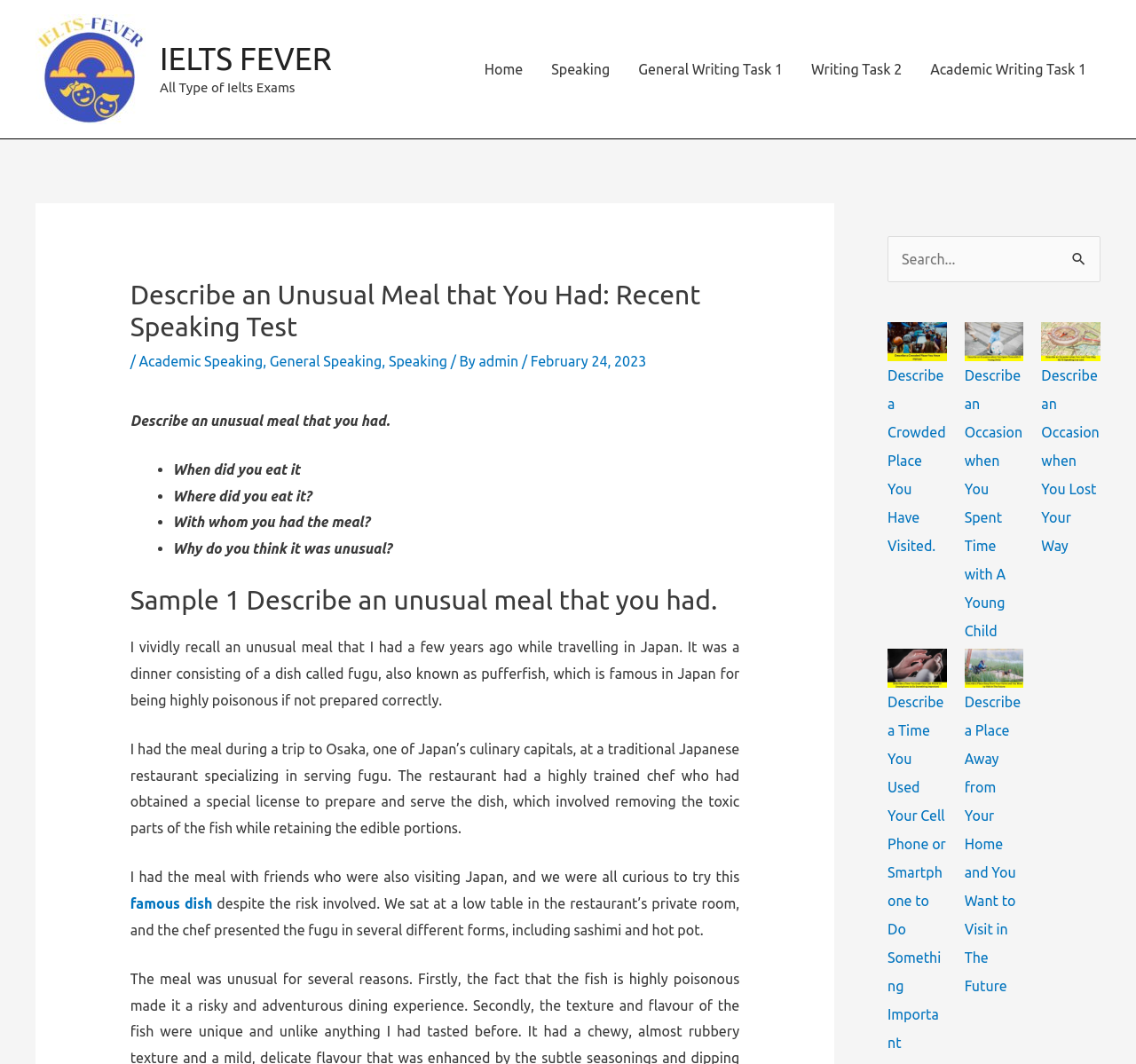Please specify the bounding box coordinates of the clickable section necessary to execute the following command: "Visit the 'Describe a Crowded Place You Have Visited' page".

[0.781, 0.302, 0.833, 0.339]